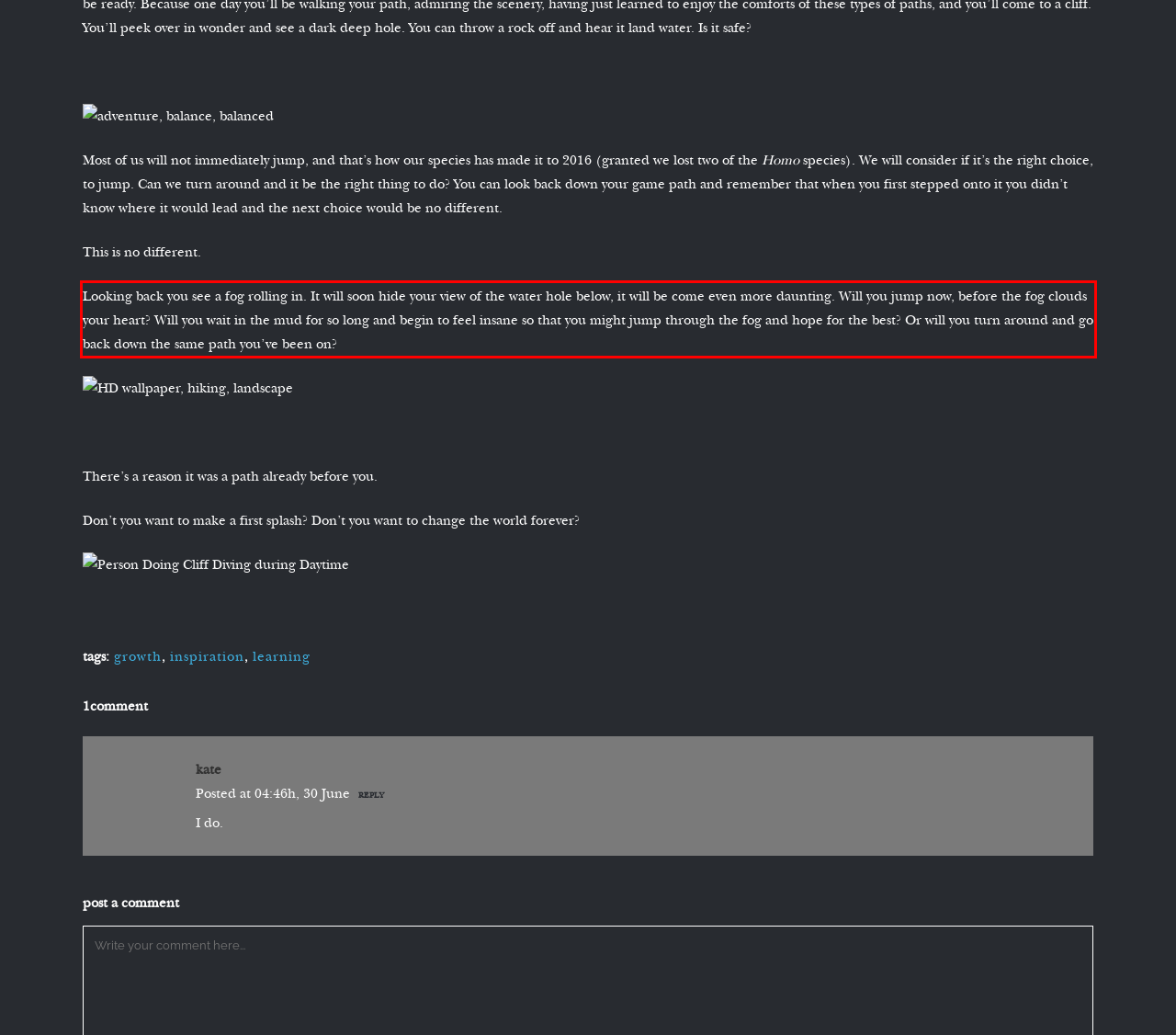Please perform OCR on the text within the red rectangle in the webpage screenshot and return the text content.

Looking back you see a fog rolling in. It will soon hide your view of the water hole below, it will be come even more daunting. Will you jump now, before the fog clouds your heart? Will you wait in the mud for so long and begin to feel insane so that you might jump through the fog and hope for the best? Or will you turn around and go back down the same path you’ve been on?